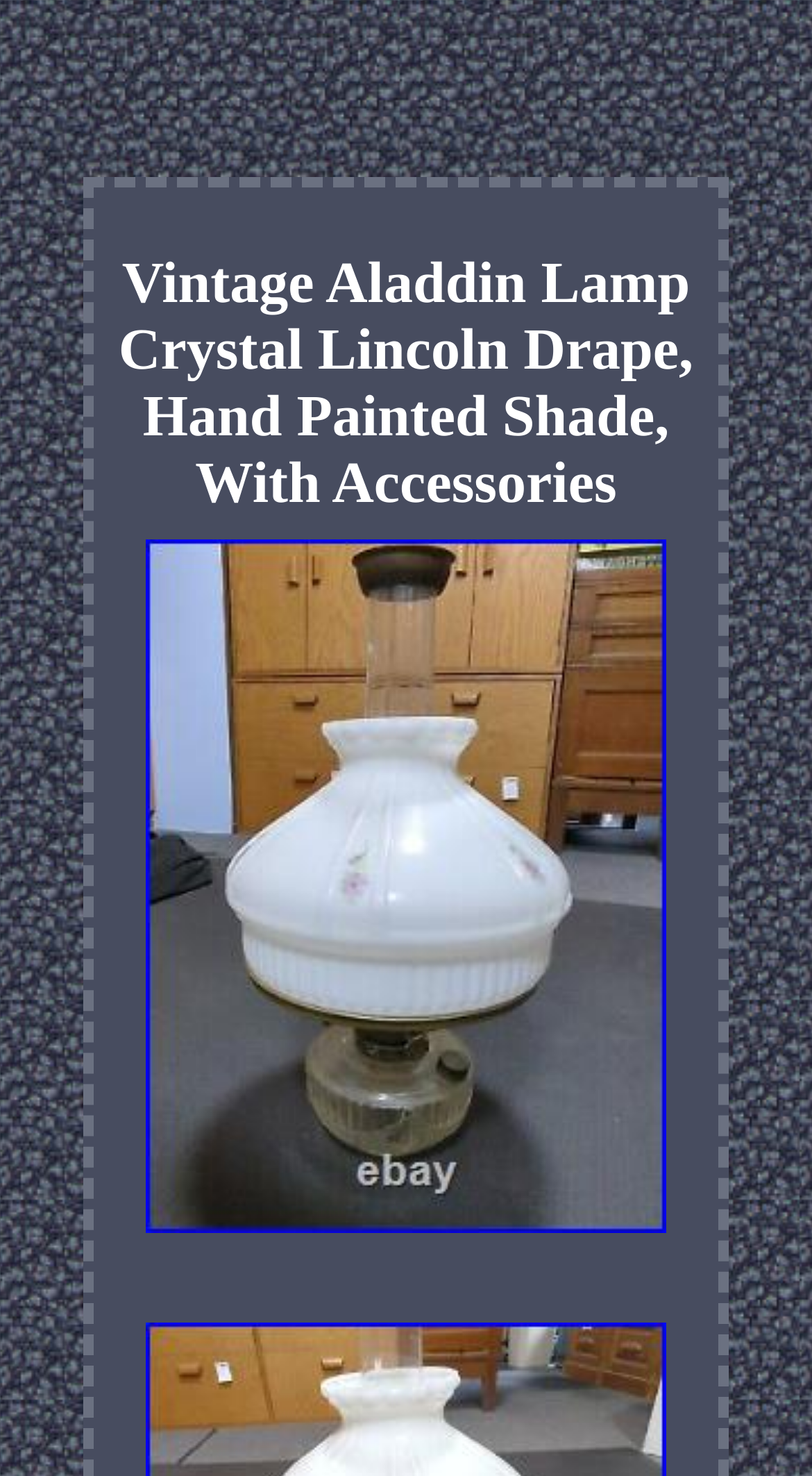Determine the main heading of the webpage and generate its text.

Vintage Aladdin Lamp Crystal Lincoln Drape, Hand Painted Shade, With Accessories